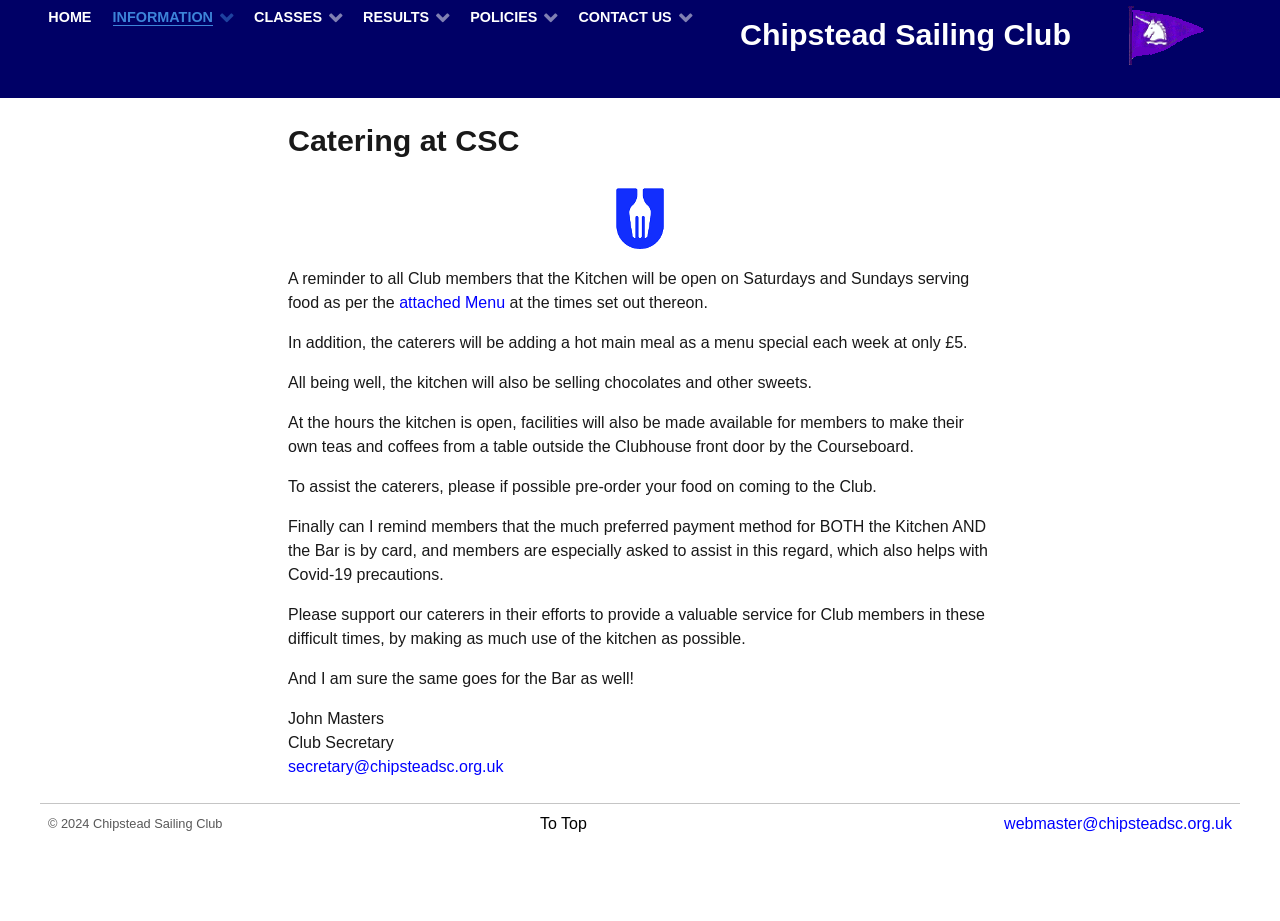Refer to the image and provide a thorough answer to this question:
What is the special menu item added by the caterers?

I found the answer by reading the text 'In addition, the caterers will be adding a hot main meal as a menu special each week at only £5.' which indicates that the special menu item added by the caterers is a hot main meal.